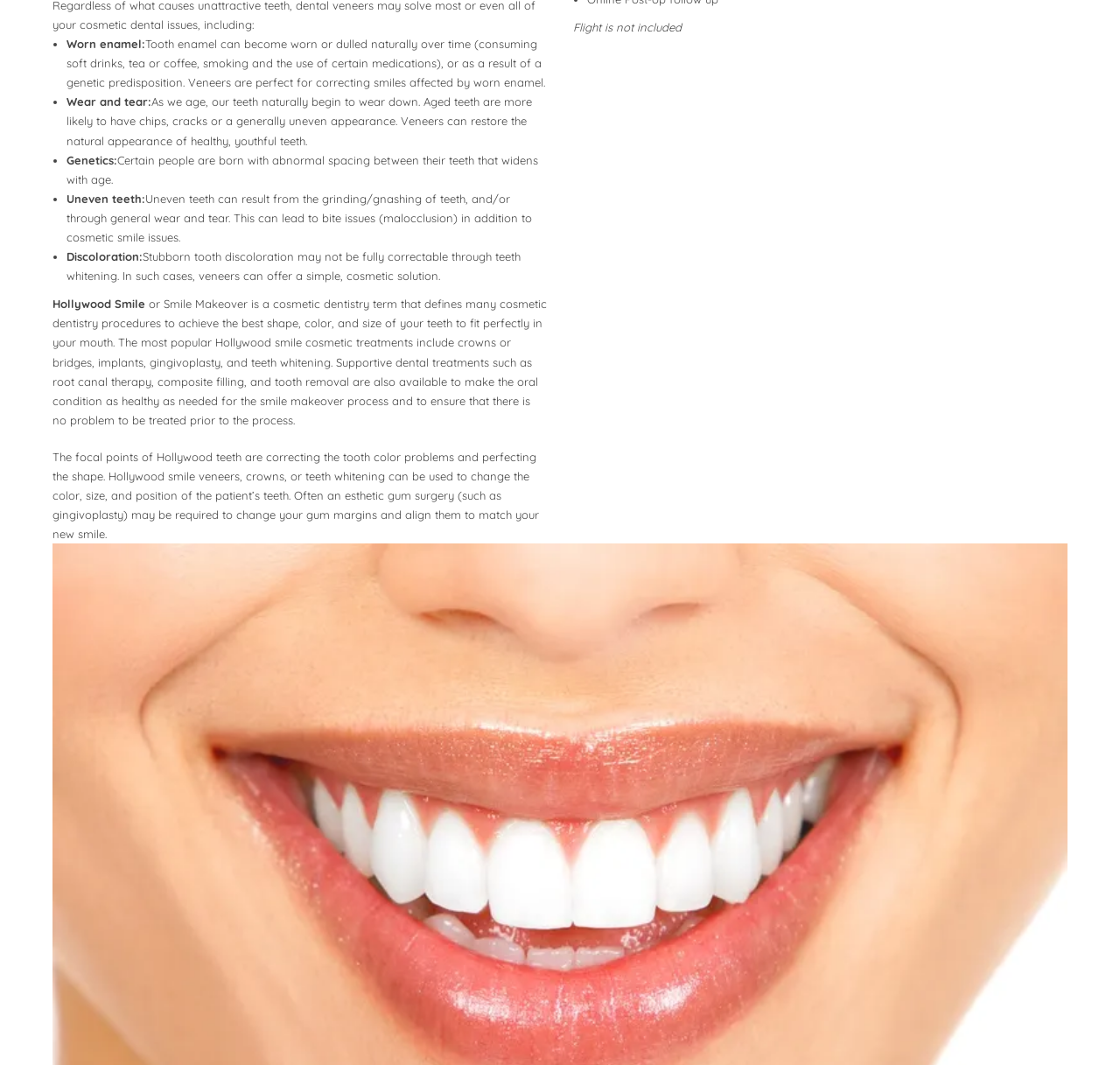Based on the element description: "aria-label="Next Item"", identify the bounding box coordinates for this UI element. The coordinates must be four float numbers between 0 and 1, listed as [left, top, right, bottom].

None